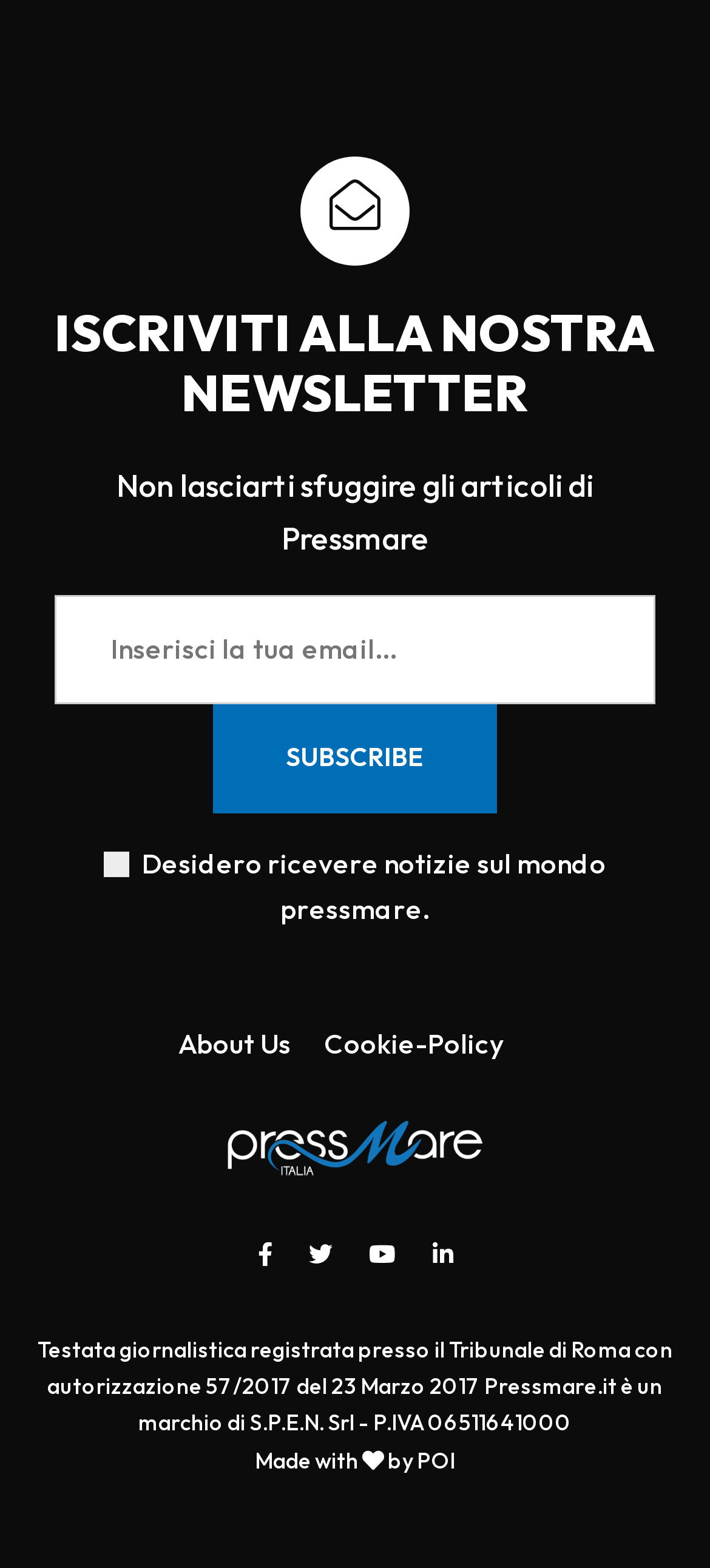Extract the bounding box coordinates for the UI element described as: "title="instagram"".

[0.519, 0.787, 0.558, 0.813]